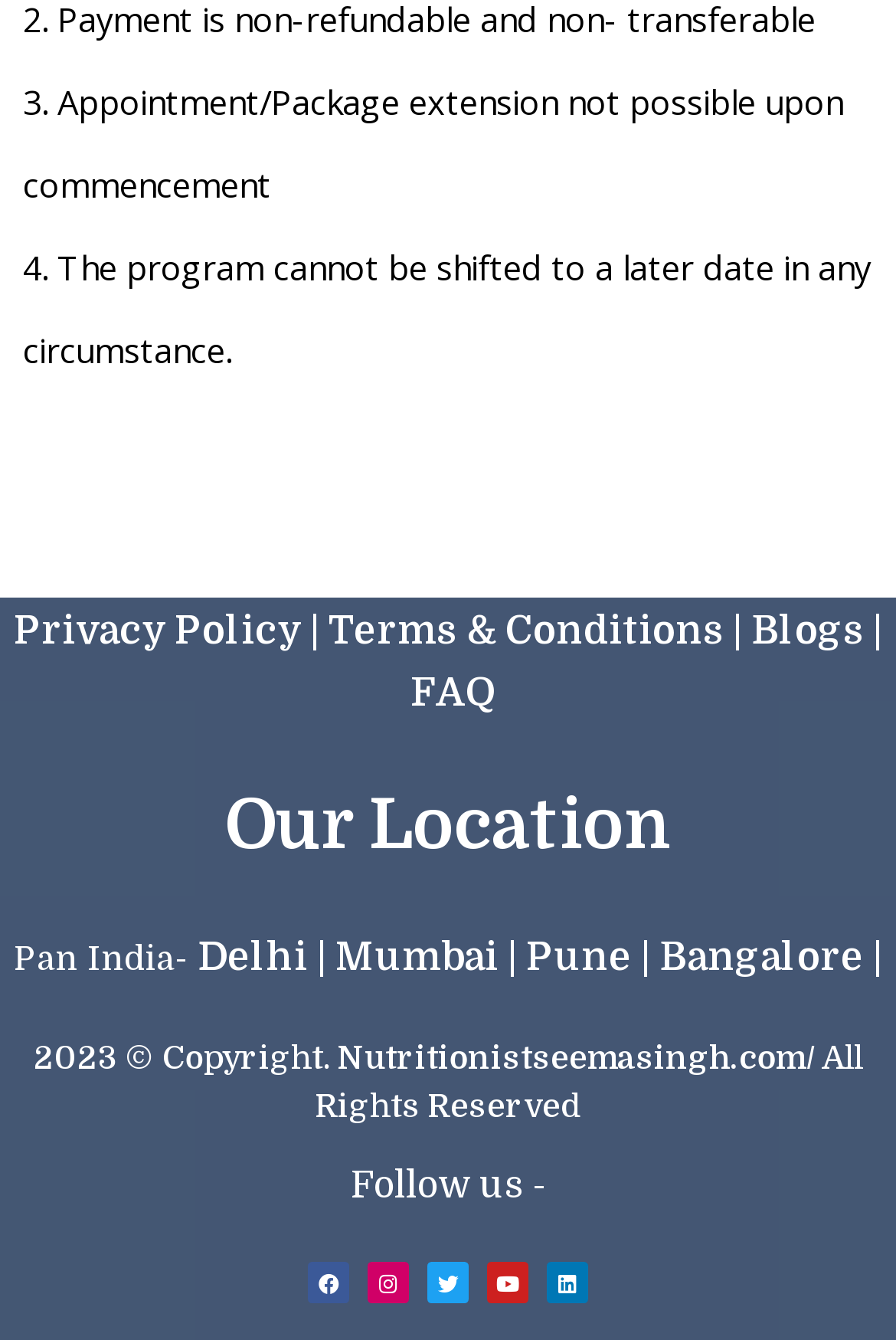Kindly determine the bounding box coordinates of the area that needs to be clicked to fulfill this instruction: "Visit Delhi location".

[0.221, 0.698, 0.364, 0.731]